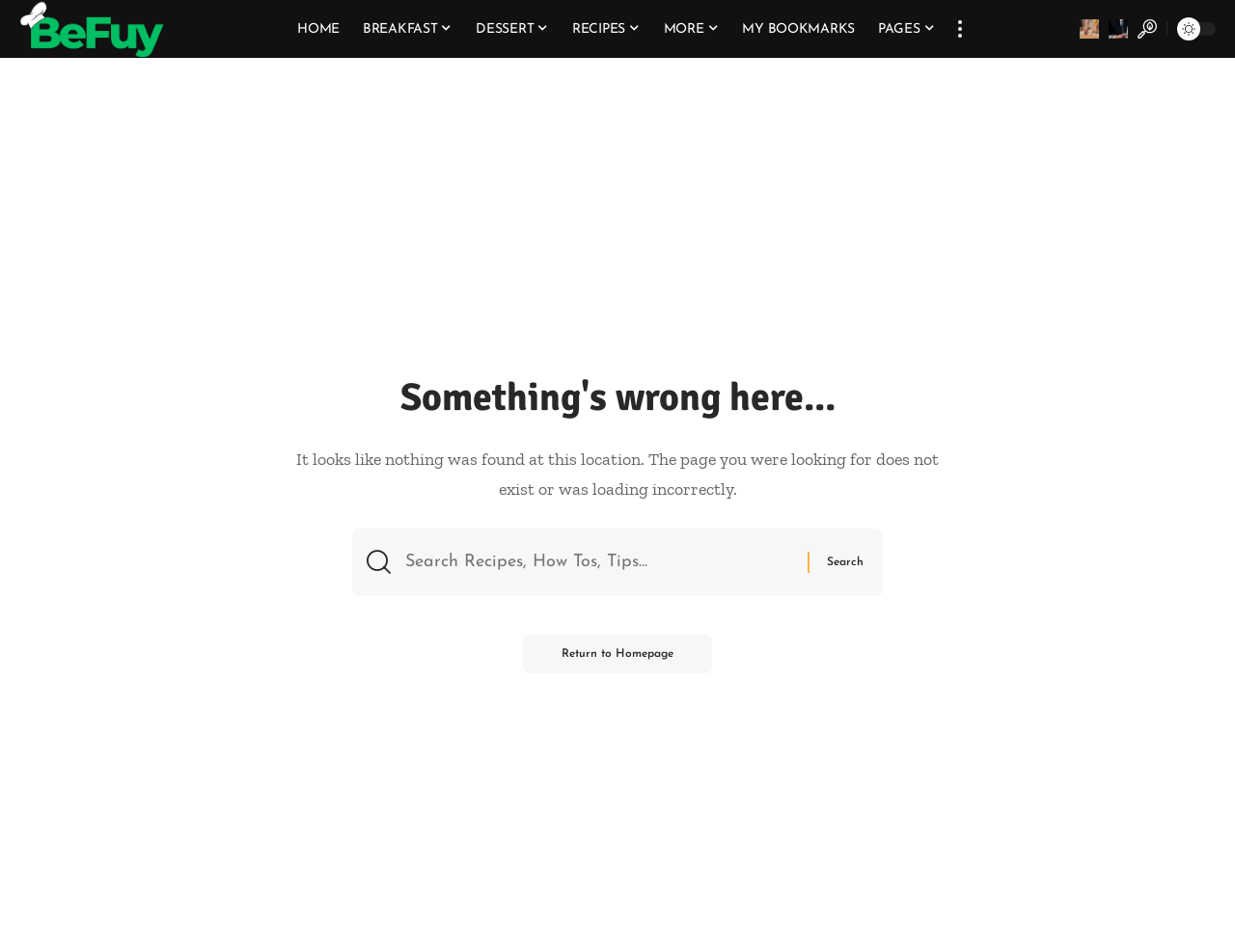Given the element description "Return to Homepage", identify the bounding box of the corresponding UI element.

[0.423, 0.667, 0.577, 0.707]